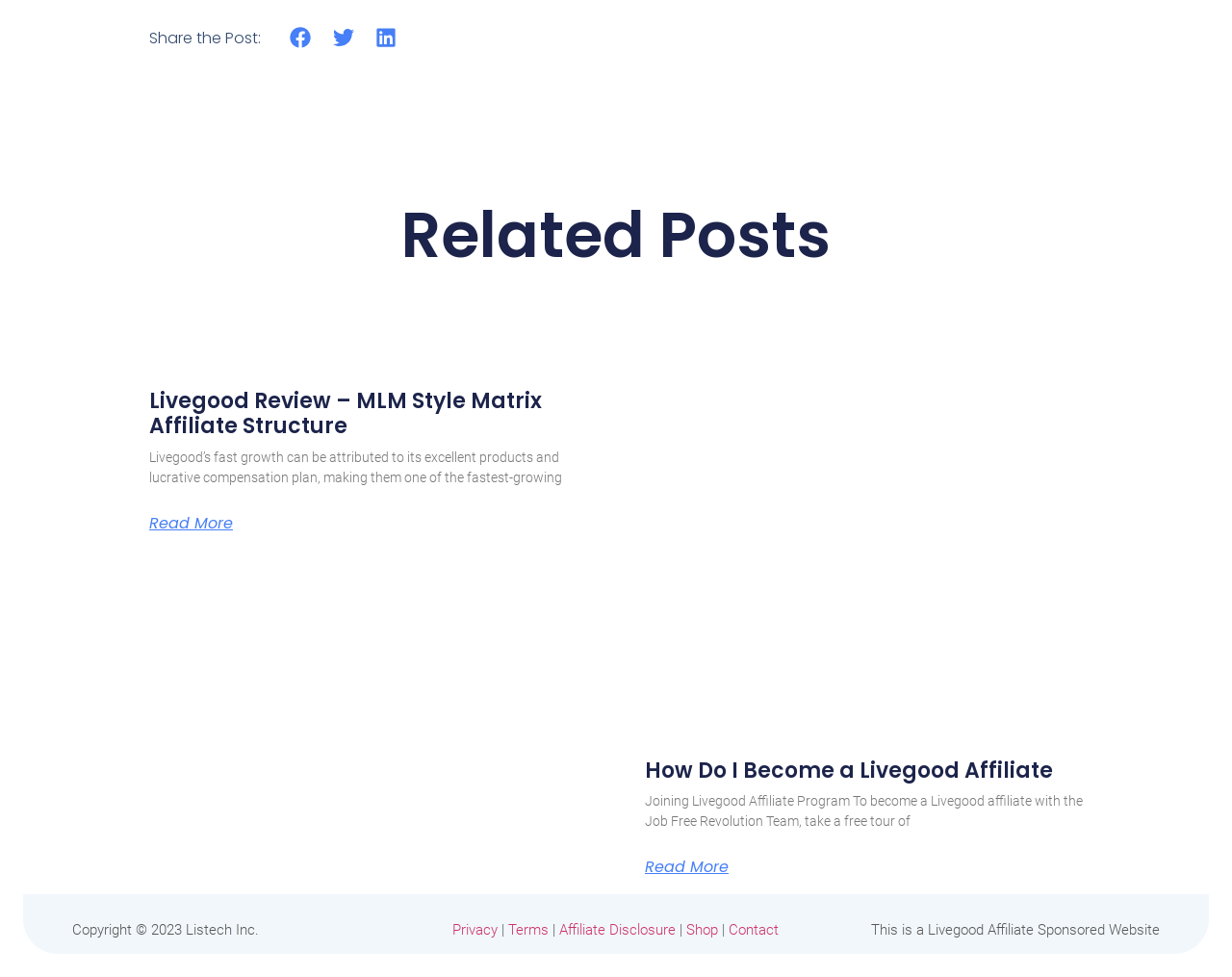Bounding box coordinates should be in the format (top-left x, top-left y, bottom-right x, bottom-right y) and all values should be floating point numbers between 0 and 1. Determine the bounding box coordinate for the UI element described as: Terms

[0.413, 0.943, 0.446, 0.96]